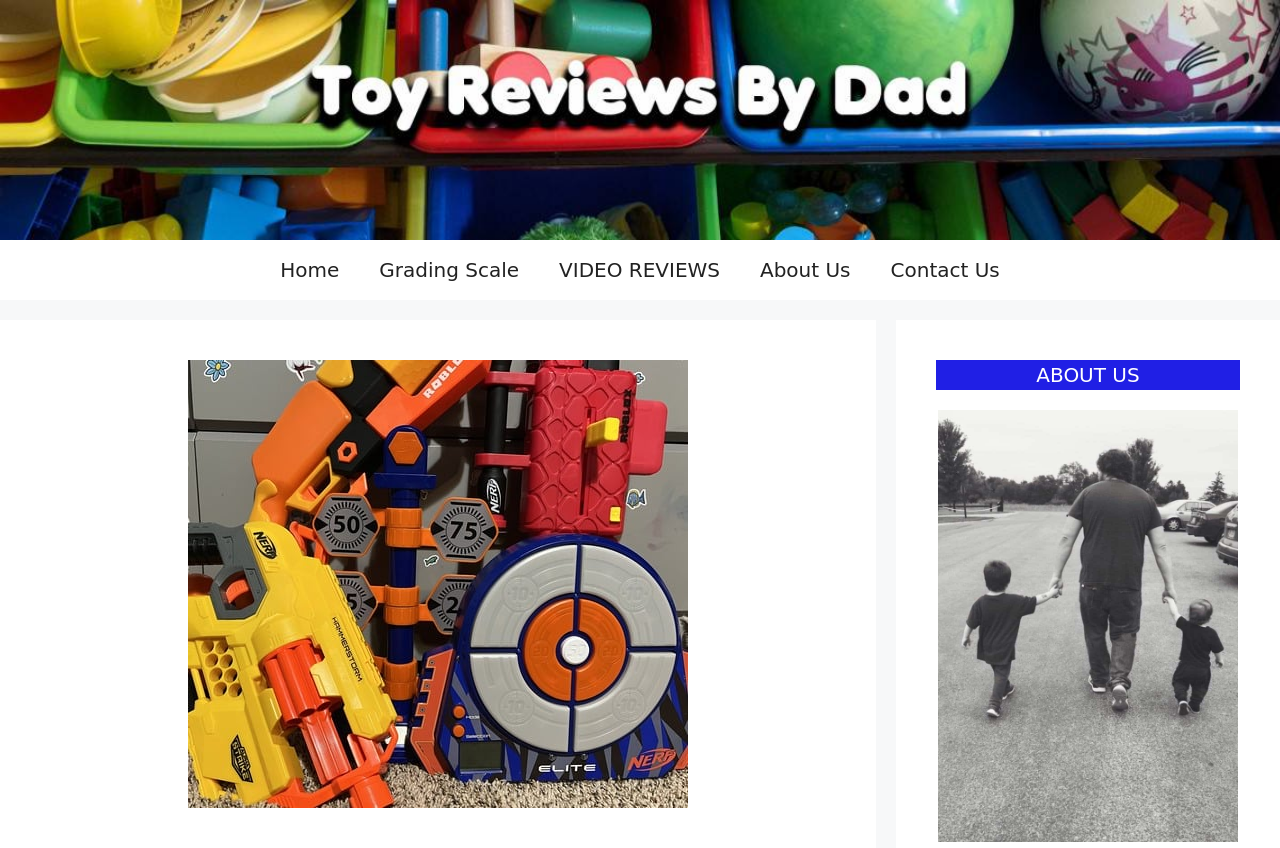Please specify the bounding box coordinates in the format (top-left x, top-left y, bottom-right x, bottom-right y), with values ranging from 0 to 1. Identify the bounding box for the UI component described as follows: Home

[0.203, 0.283, 0.281, 0.354]